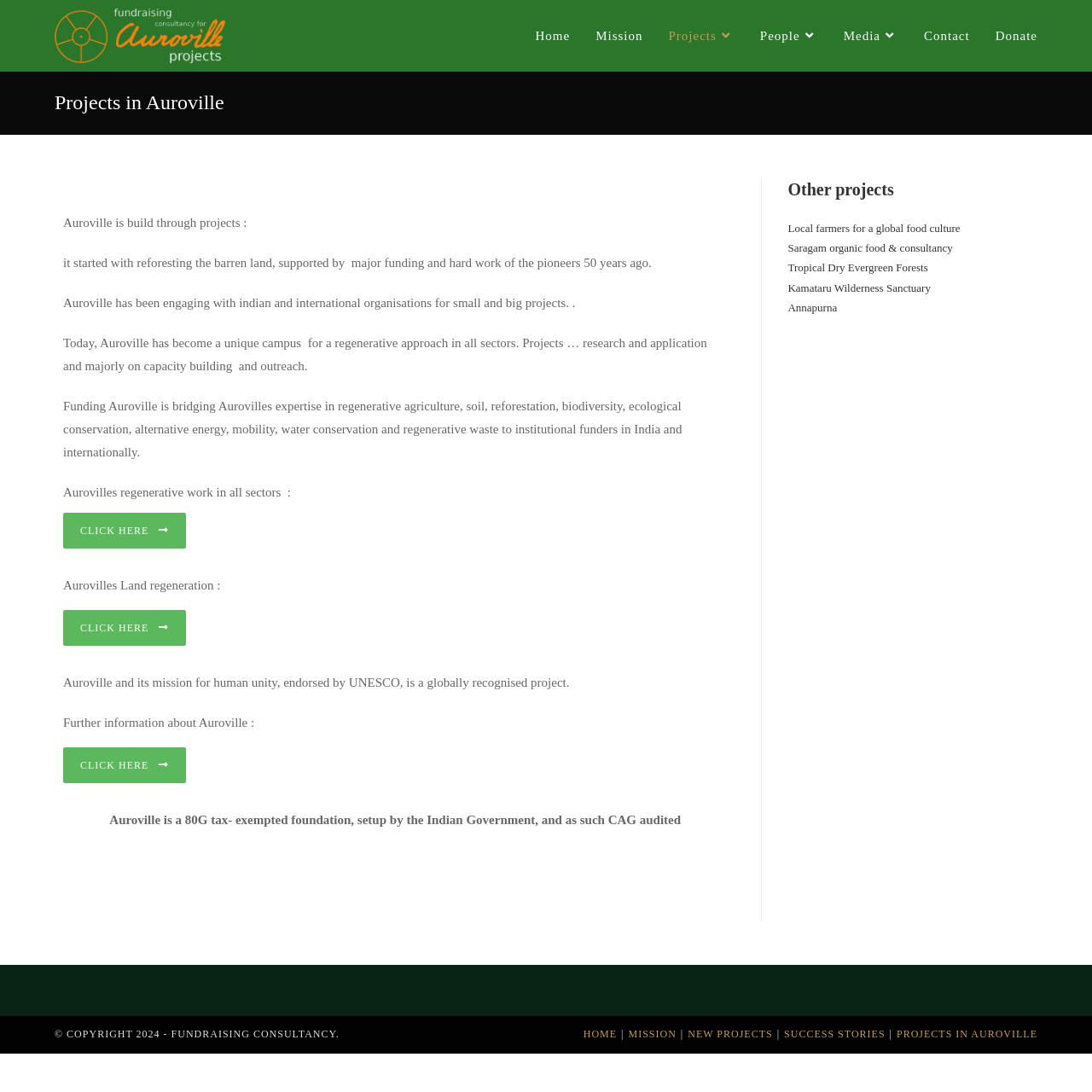Utilize the details in the image to thoroughly answer the following question: What is the purpose of the 'Fundraising Consultancy for Auroville Projects' link?

The link 'Fundraising Consultancy for Auroville Projects' is likely a call-to-action for organizations or individuals interested in fundraising for Auroville projects, as it is prominently displayed at the top of the webpage and has a descriptive text.